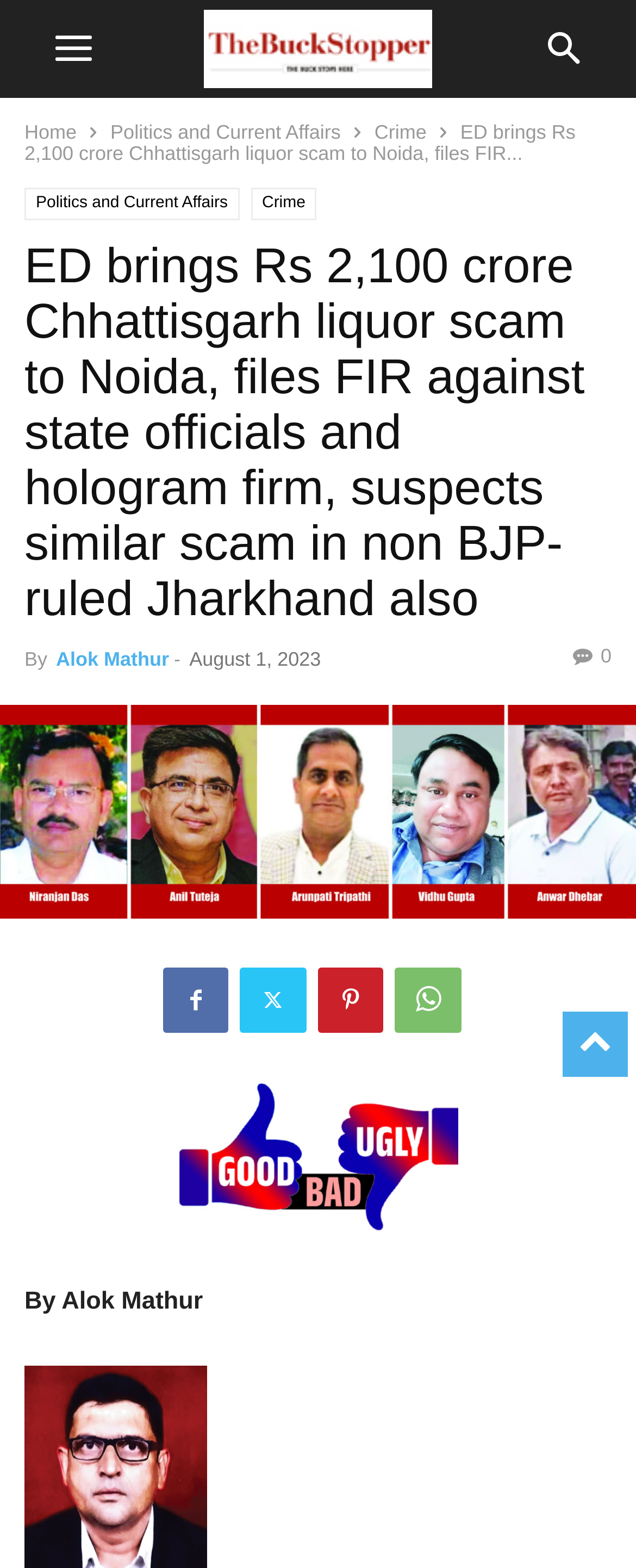Answer this question using a single word or a brief phrase:
What is the date of the article?

August 1, 2023